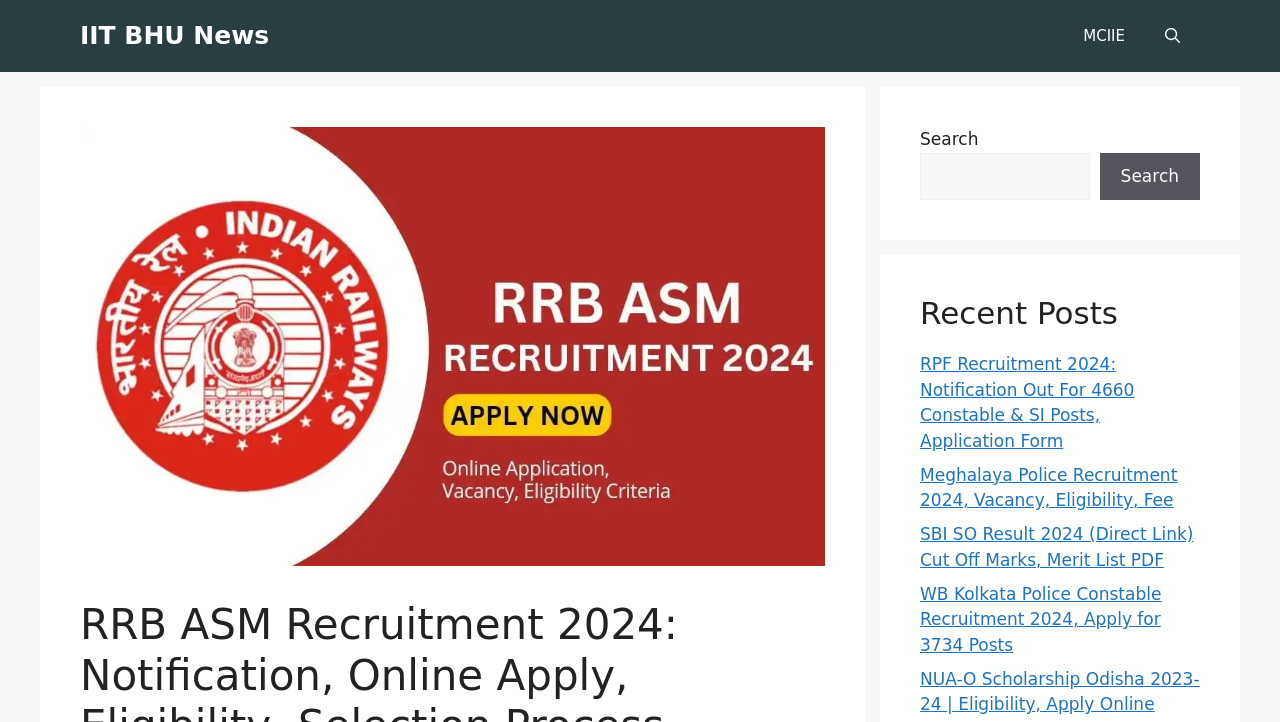What is the name of the website?
Look at the webpage screenshot and answer the question with a detailed explanation.

I determined the answer by looking at the banner element at the top of the webpage, which contains the text 'IIT BHU News'.